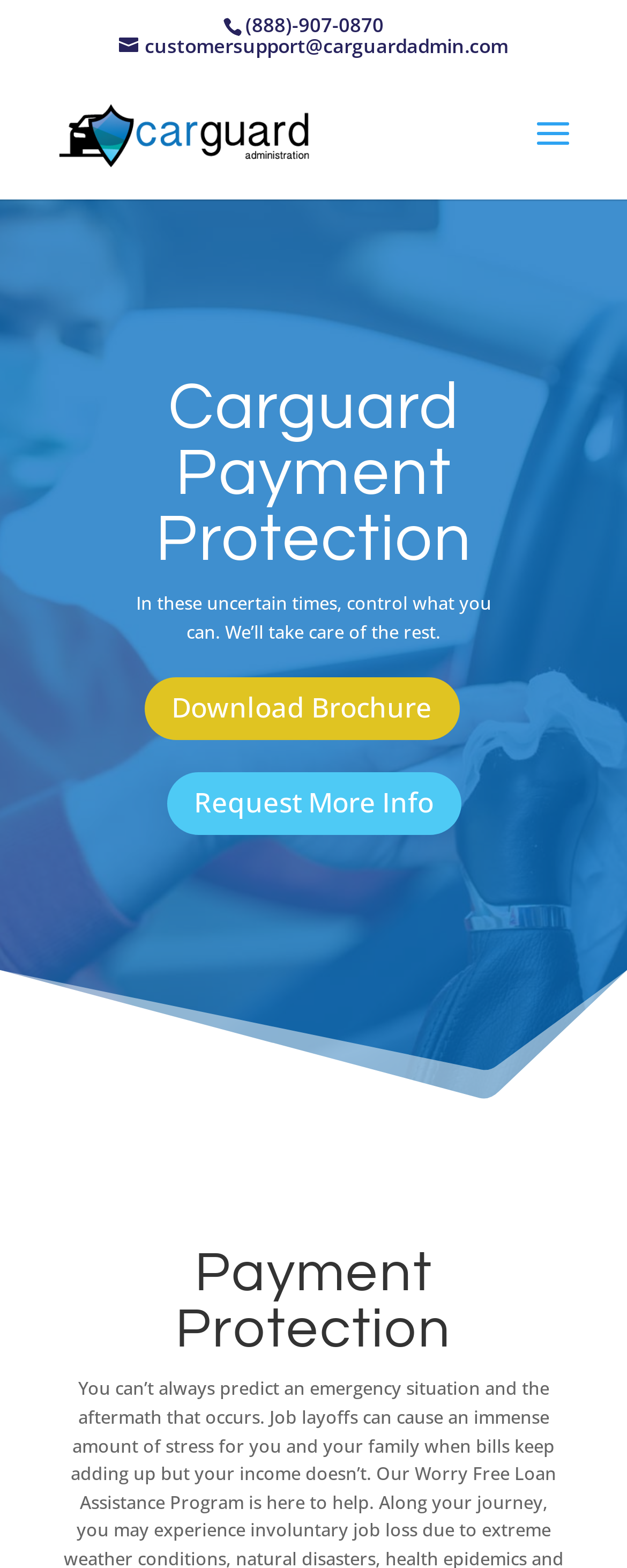What is the phone number to contact CarGuard Administration?
Give a comprehensive and detailed explanation for the question.

I found the phone number by looking at the static text element with the bounding box coordinates [0.391, 0.007, 0.612, 0.025] which contains the phone number (888)-907-0870.